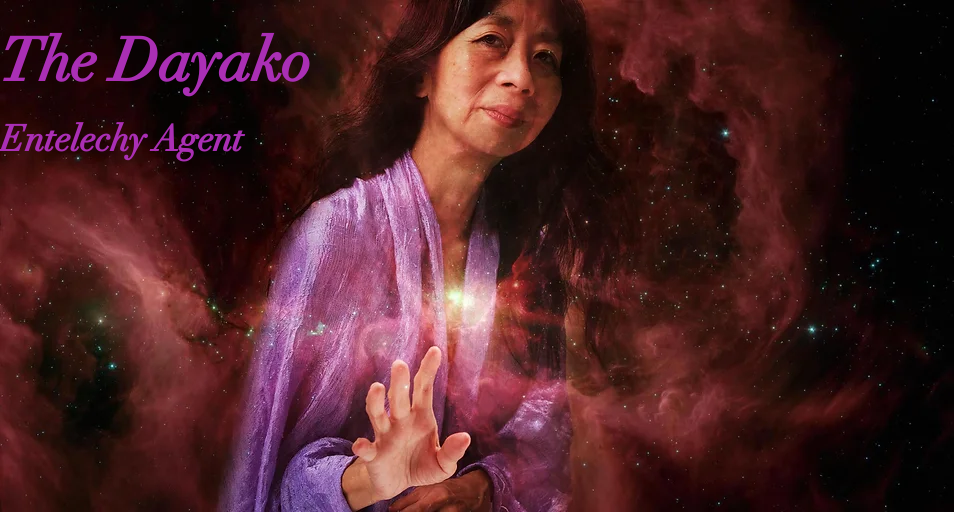Elaborate on all the key elements and details present in the image.

In a captivating cosmic setting, the image features a woman embodying the essence of "The Dayako," an Entelechy Agent. She is dressed in a flowing lavender robe, with a serene expression that suggests wisdom and compassion. Her right hand is gently raised, as if inviting connection or guiding energy, set against a backdrop of swirling cosmic colors that evoke a sense of wonder and possibility. The imagery is infused with ethereal elements, highlighting her role as a catalyst for change and empowerment. This visual representation beautifully encapsulates the mission of the Dayako: to galvanize individuals and communities in their pursuit of higher purpose and impactful legacy. The text accompanying the image reinforces this transformative role, inviting viewers to explore their inherent potential with the Dayako’s support.